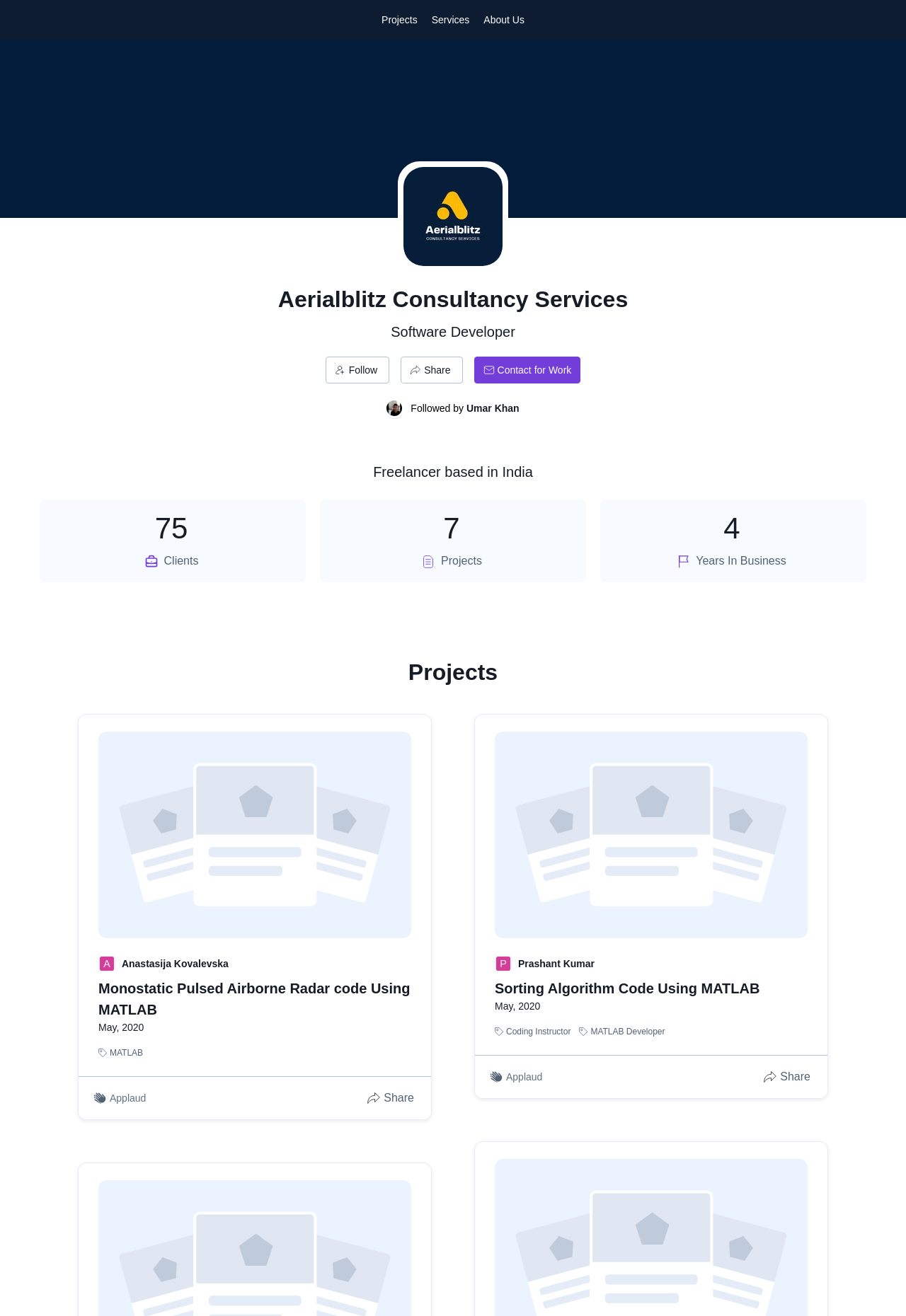Please answer the following query using a single word or phrase: 
How many clients does the freelancer have?

75